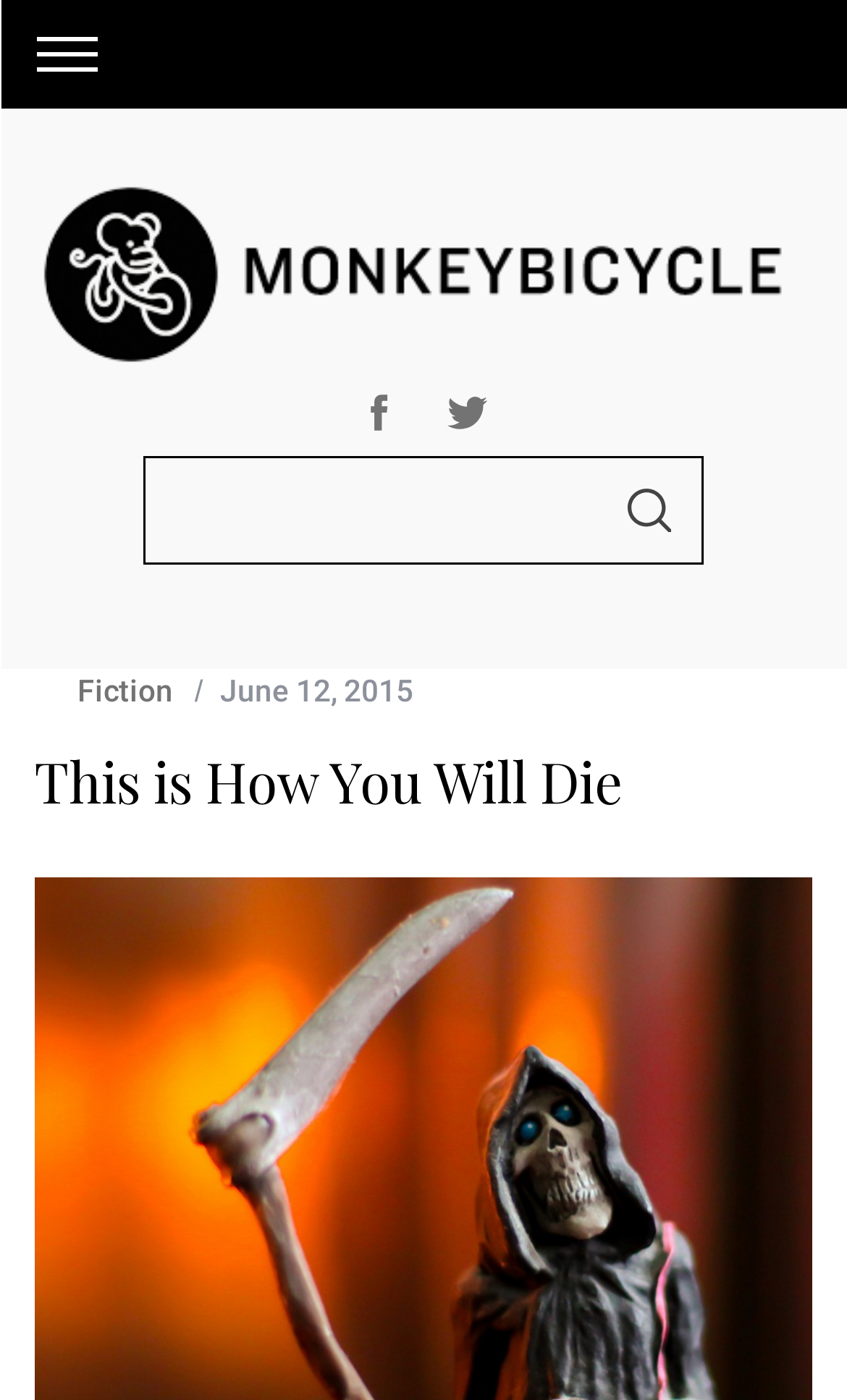Present a detailed account of what is displayed on the webpage.

The webpage appears to be an article or blog post titled "This is How You Will Die" on the MONKEYBICYCLE website. At the top left of the page, there is a link and an image, both labeled "MONKEYBICYCLE -", which likely serve as a logo or navigation element. 

Below the logo, there are three links arranged horizontally, with no text labels. 

To the right of these links, a search bar is located, accompanied by a "Search for:" label and a "SEARCH" button. 

Further down the page, there is a header section that contains a link to the "Fiction" category, a timestamp indicating the article was published on "June 12, 2015", and a heading that matches the title of the webpage, "This is How You Will Die". 

Another search bar is located below the header section, also accompanied by a "Search for:" label.